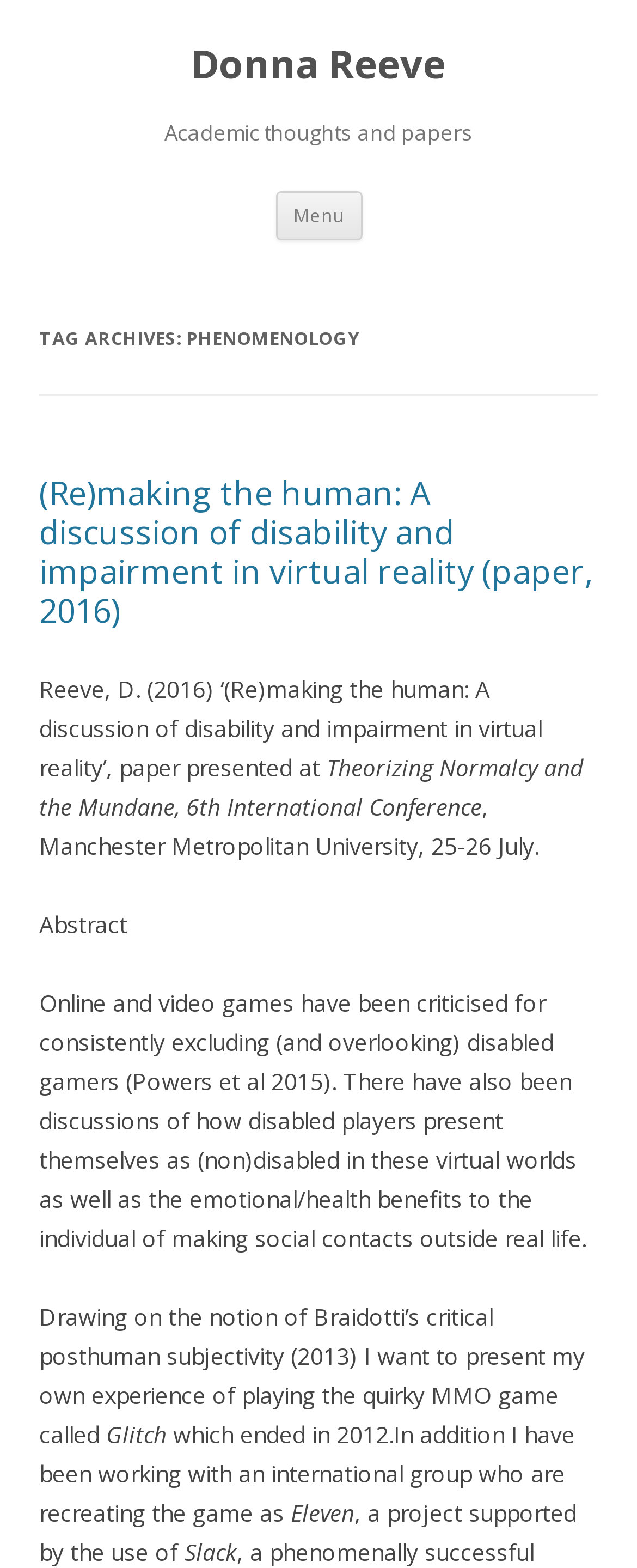Using the element description provided, determine the bounding box coordinates in the format (top-left x, top-left y, bottom-right x, bottom-right y). Ensure that all values are floating point numbers between 0 and 1. Element description: Disclaimer

None